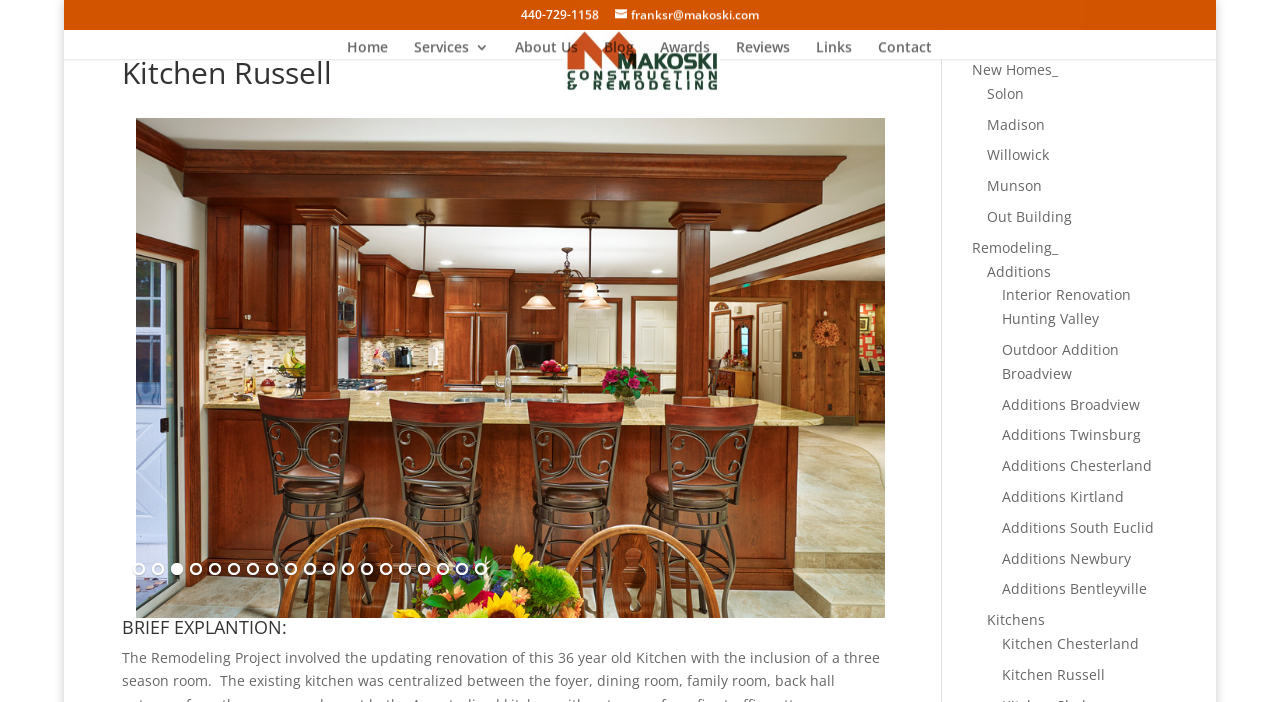Use a single word or phrase to answer the question: What other services are offered by the company?

New homes, additions, etc.